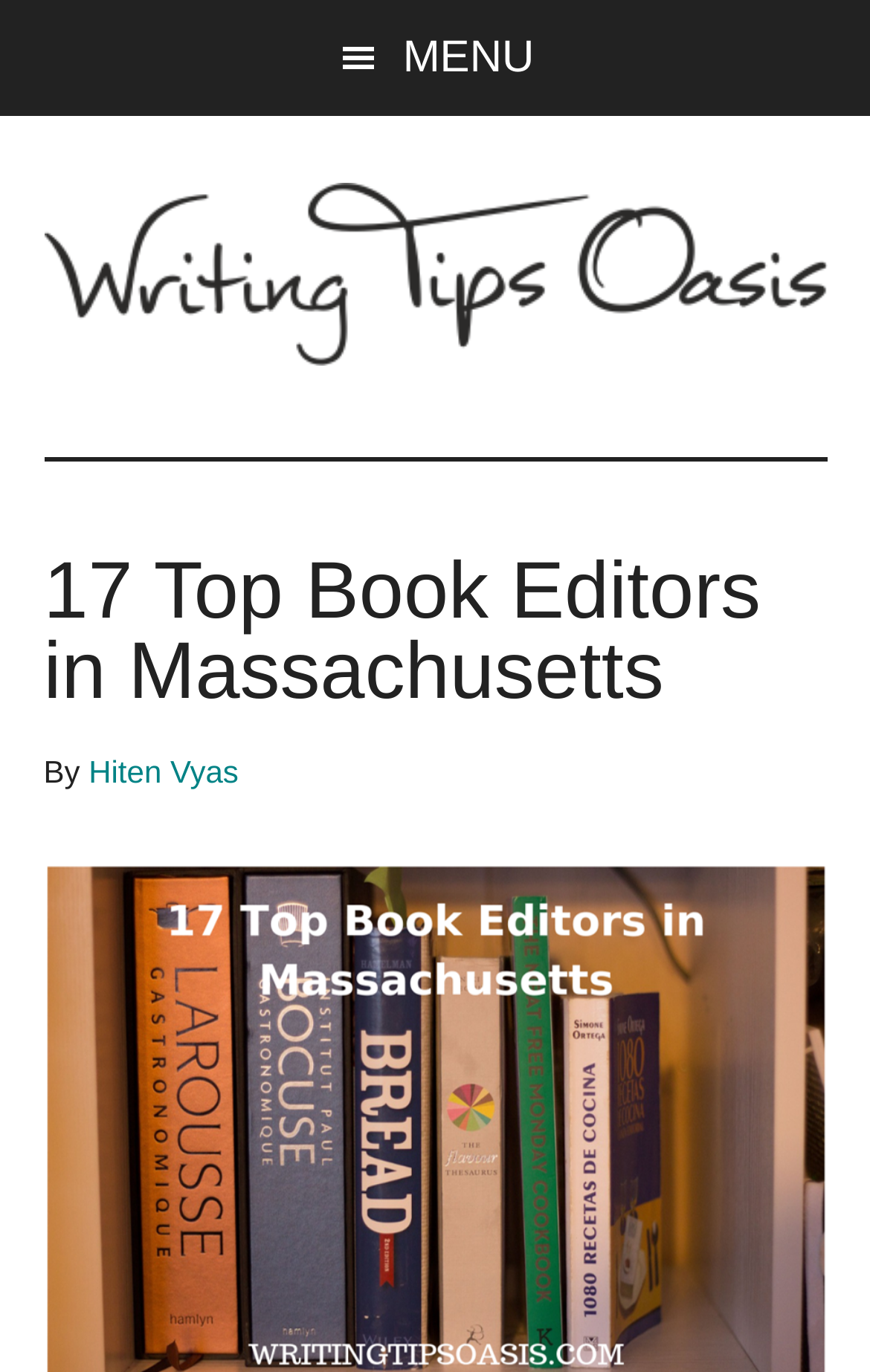What is the position of the 'Skip to main content' link?
Please provide a single word or phrase as the answer based on the screenshot.

Top-left